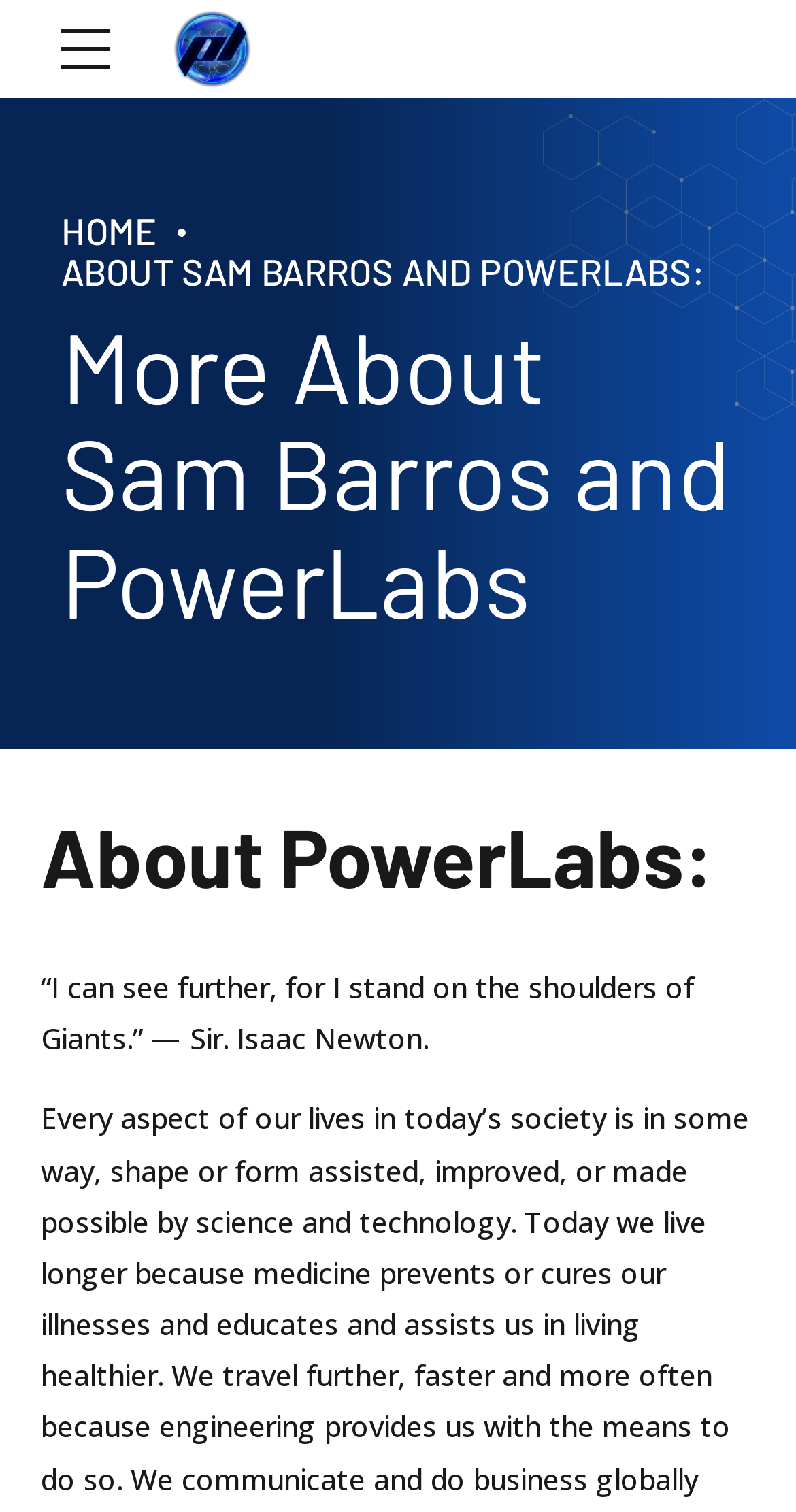Determine which piece of text is the heading of the webpage and provide it.

More About Sam Barros and PowerLabs